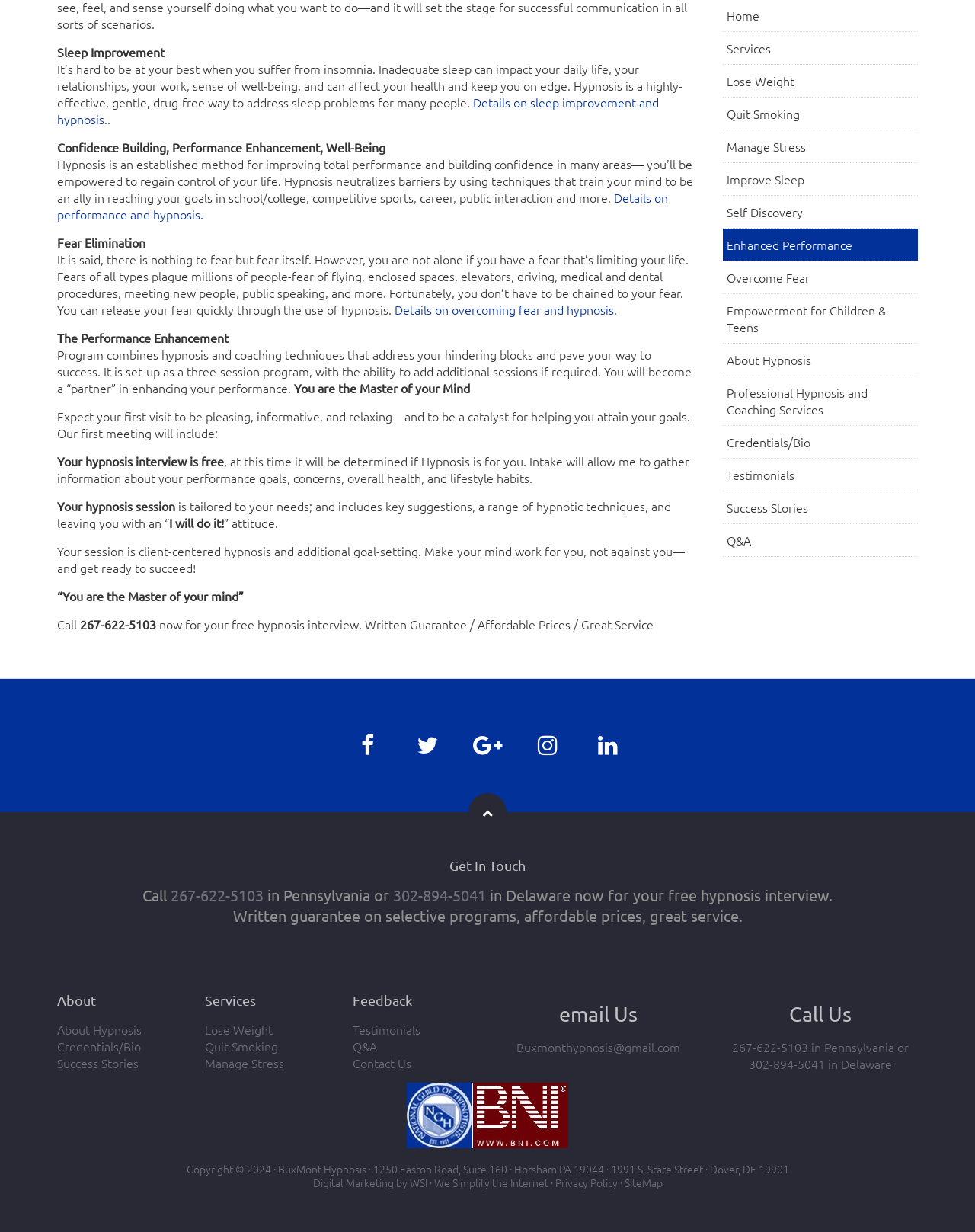Predict the bounding box coordinates of the UI element that matches this description: "parent_node: HomeEnhanced Performance". The coordinates should be in the format [left, top, right, bottom] with each value between 0 and 1.

[0.48, 0.644, 0.52, 0.675]